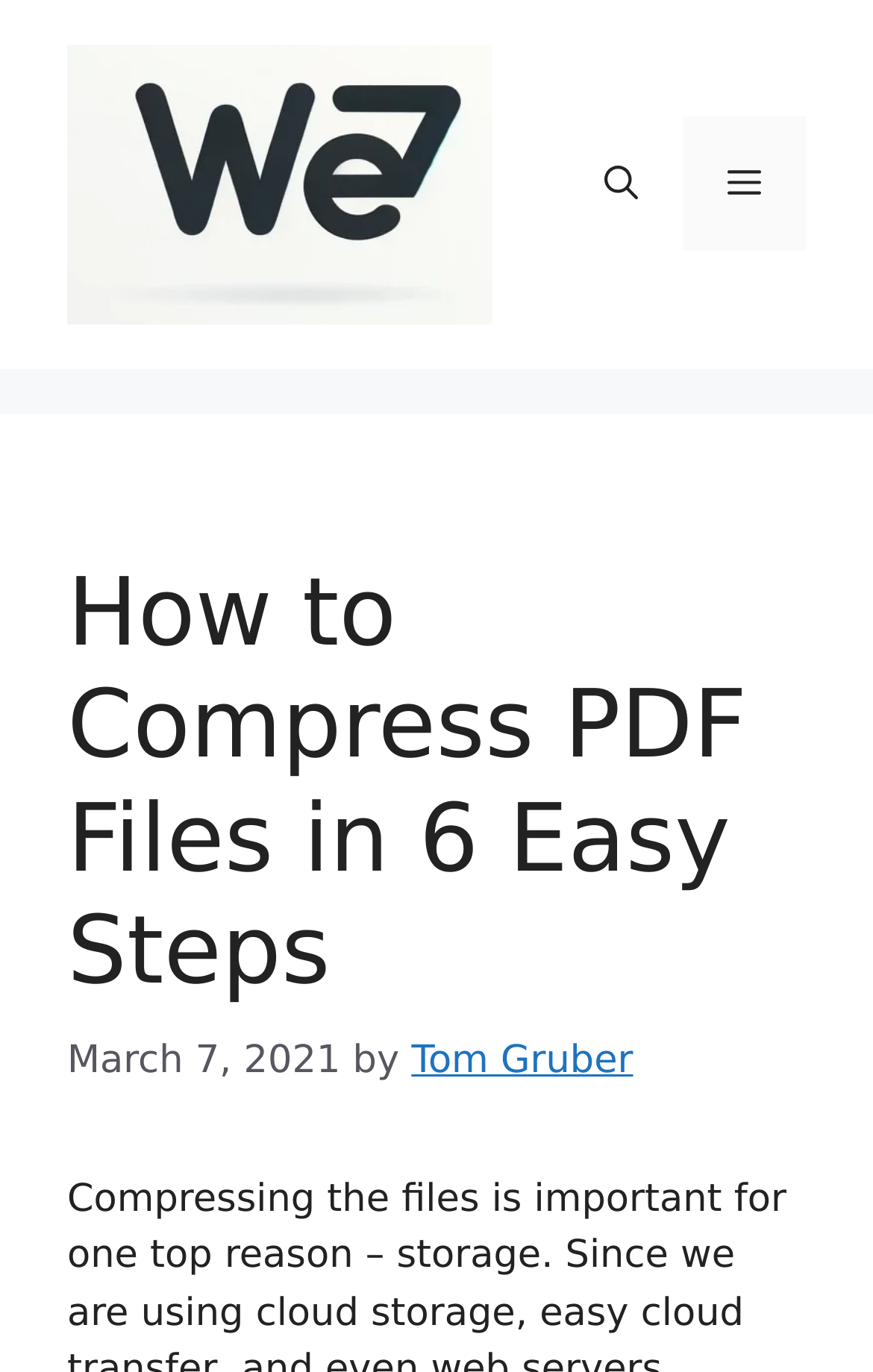Using the description: "Tom Gruber", identify the bounding box of the corresponding UI element in the screenshot.

[0.471, 0.757, 0.725, 0.79]